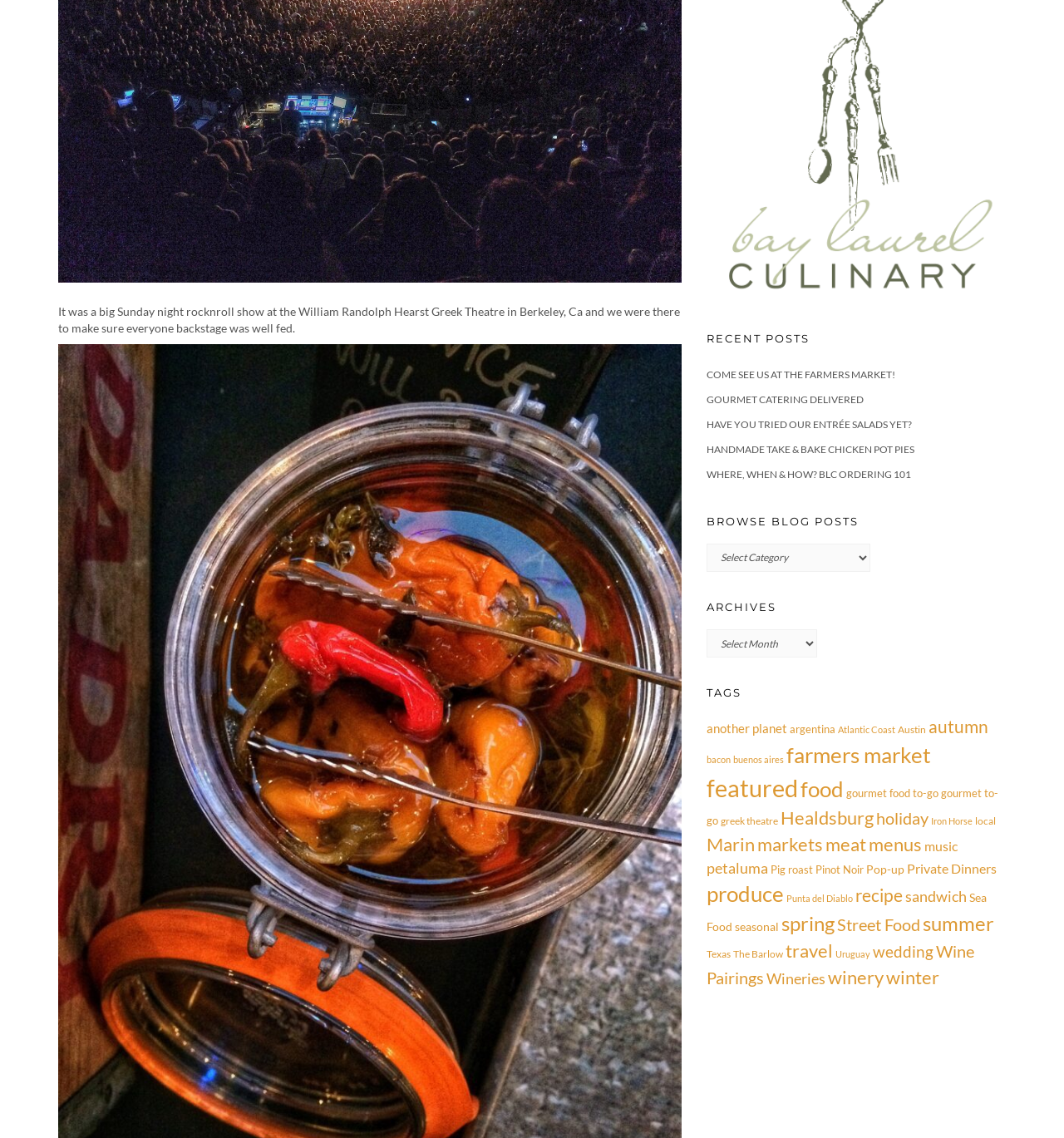Using the webpage screenshot and the element description Wine Pairings, determine the bounding box coordinates. Specify the coordinates in the format (top-left x, top-left y, bottom-right x, bottom-right y) with values ranging from 0 to 1.

[0.664, 0.827, 0.916, 0.868]